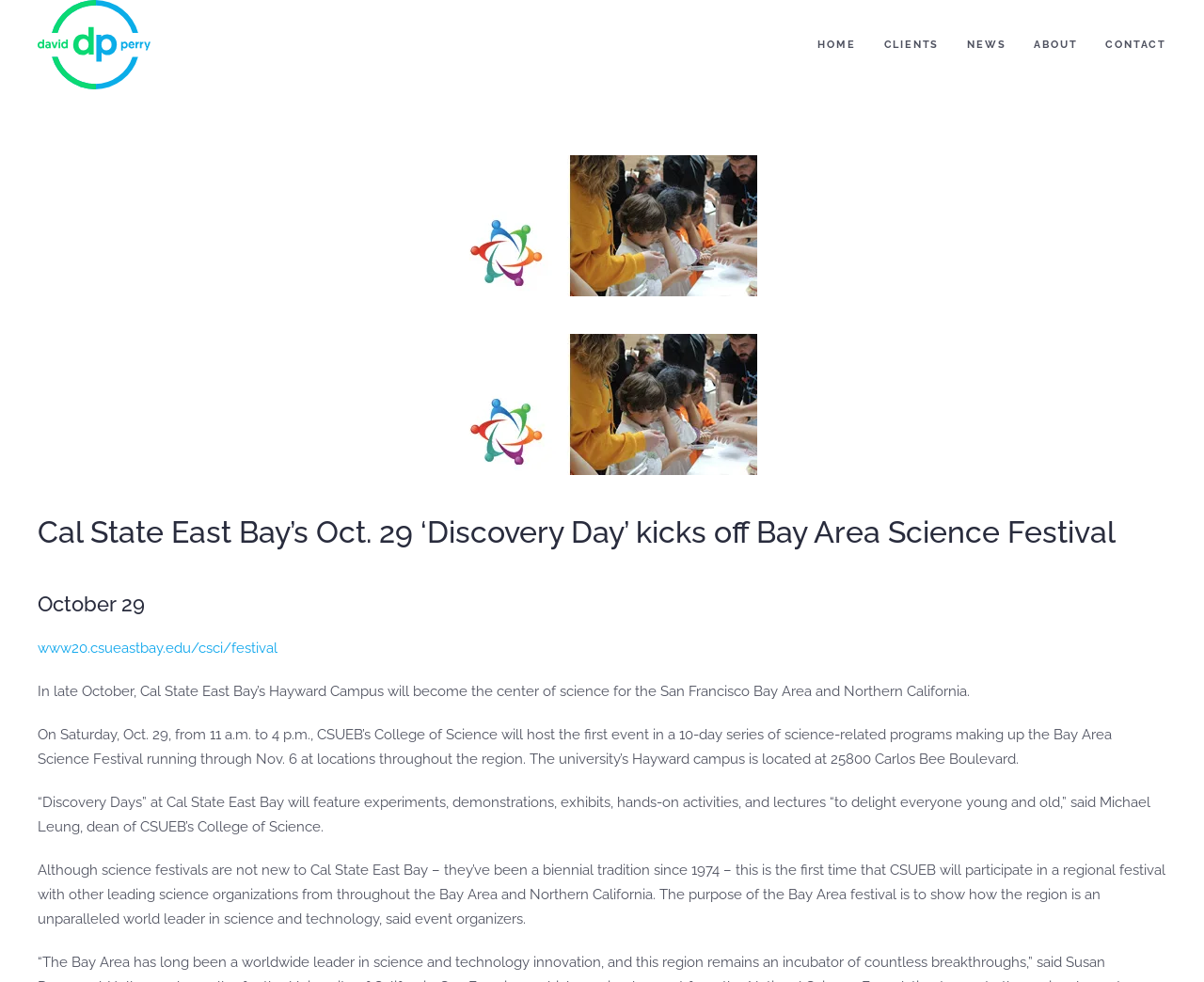Determine the bounding box coordinates of the clickable element to complete this instruction: "Visit 'www20.csueastbay.edu/csci/festival'". Provide the coordinates in the format of four float numbers between 0 and 1, [left, top, right, bottom].

[0.031, 0.652, 0.23, 0.669]